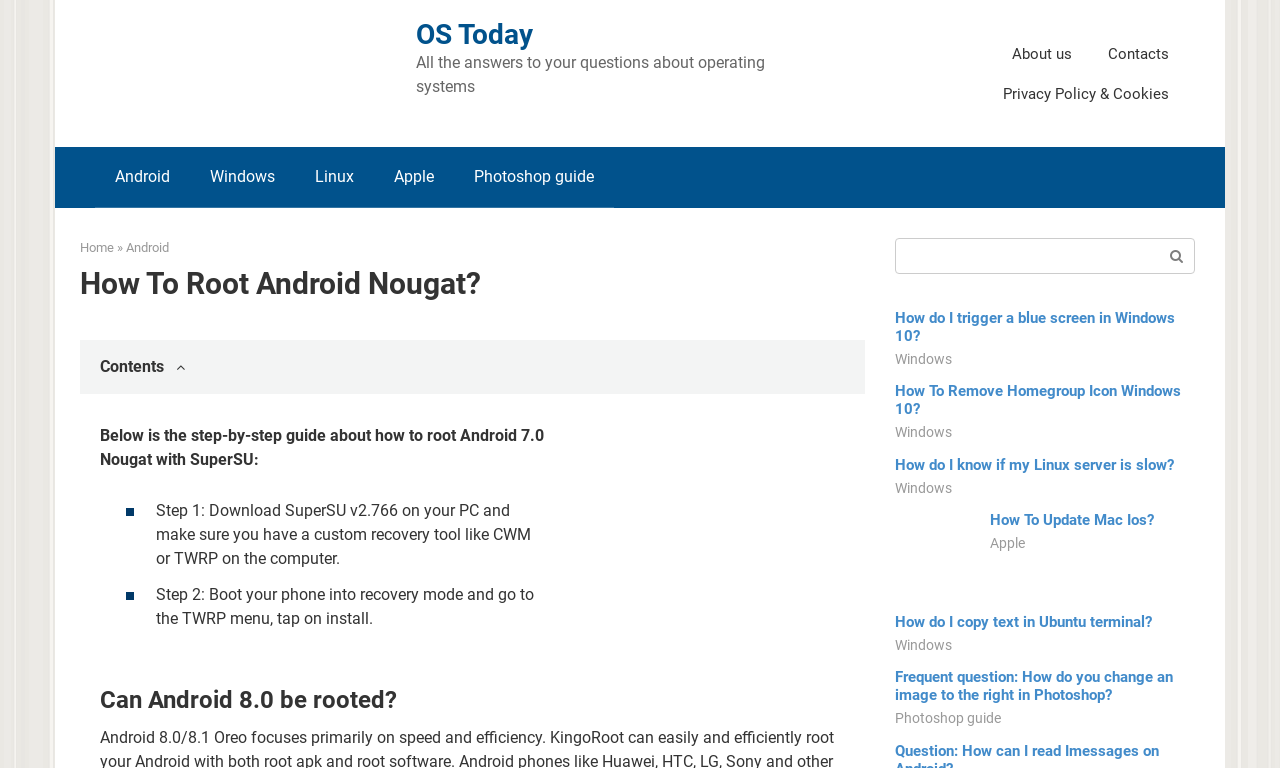What is the custom recovery tool mentioned?
Using the image, respond with a single word or phrase.

CWM or TWRP